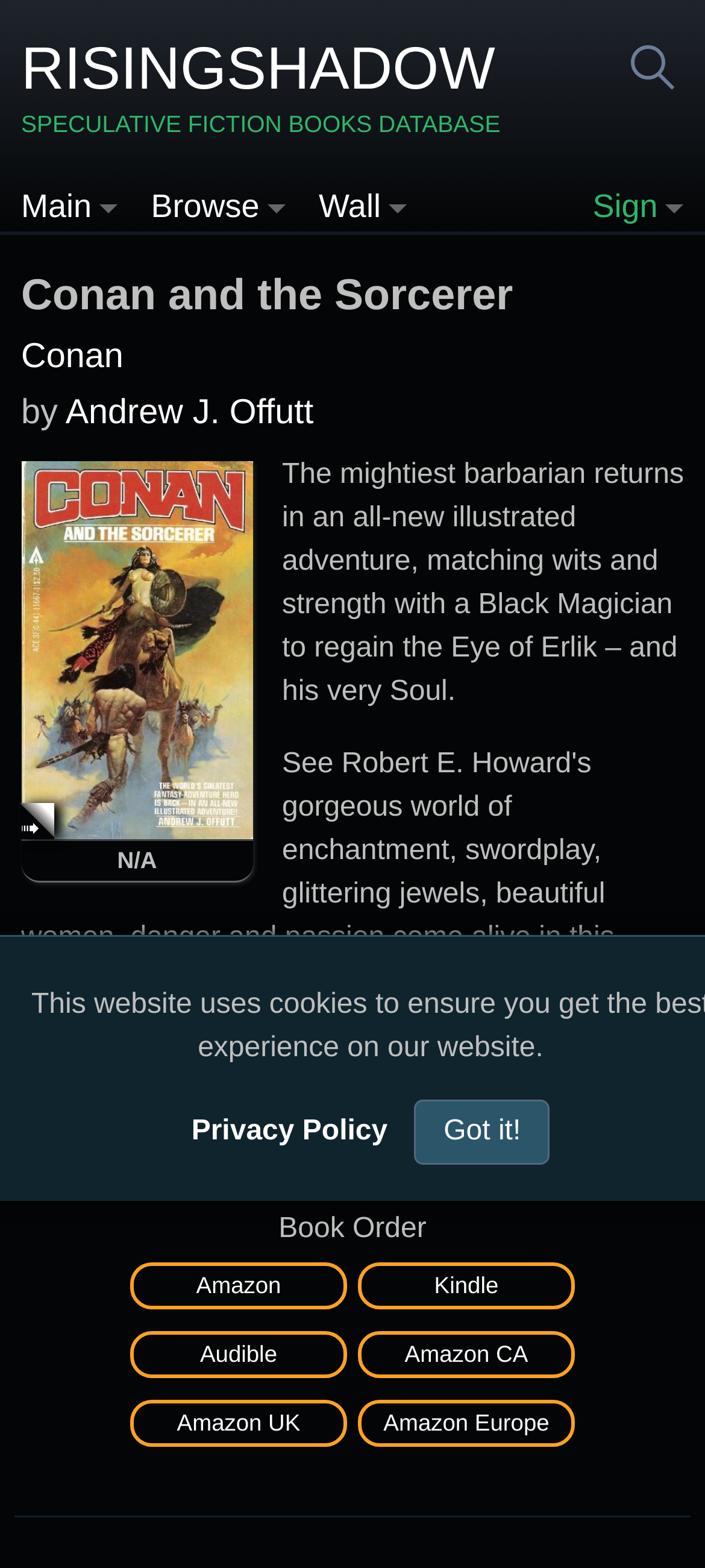Pinpoint the bounding box coordinates of the clickable area needed to execute the instruction: "Go to RisingShadow Speculative Fiction Books Database". The coordinates should be specified as four float numbers between 0 and 1, i.e., [left, top, right, bottom].

[0.03, 0.022, 0.71, 0.094]